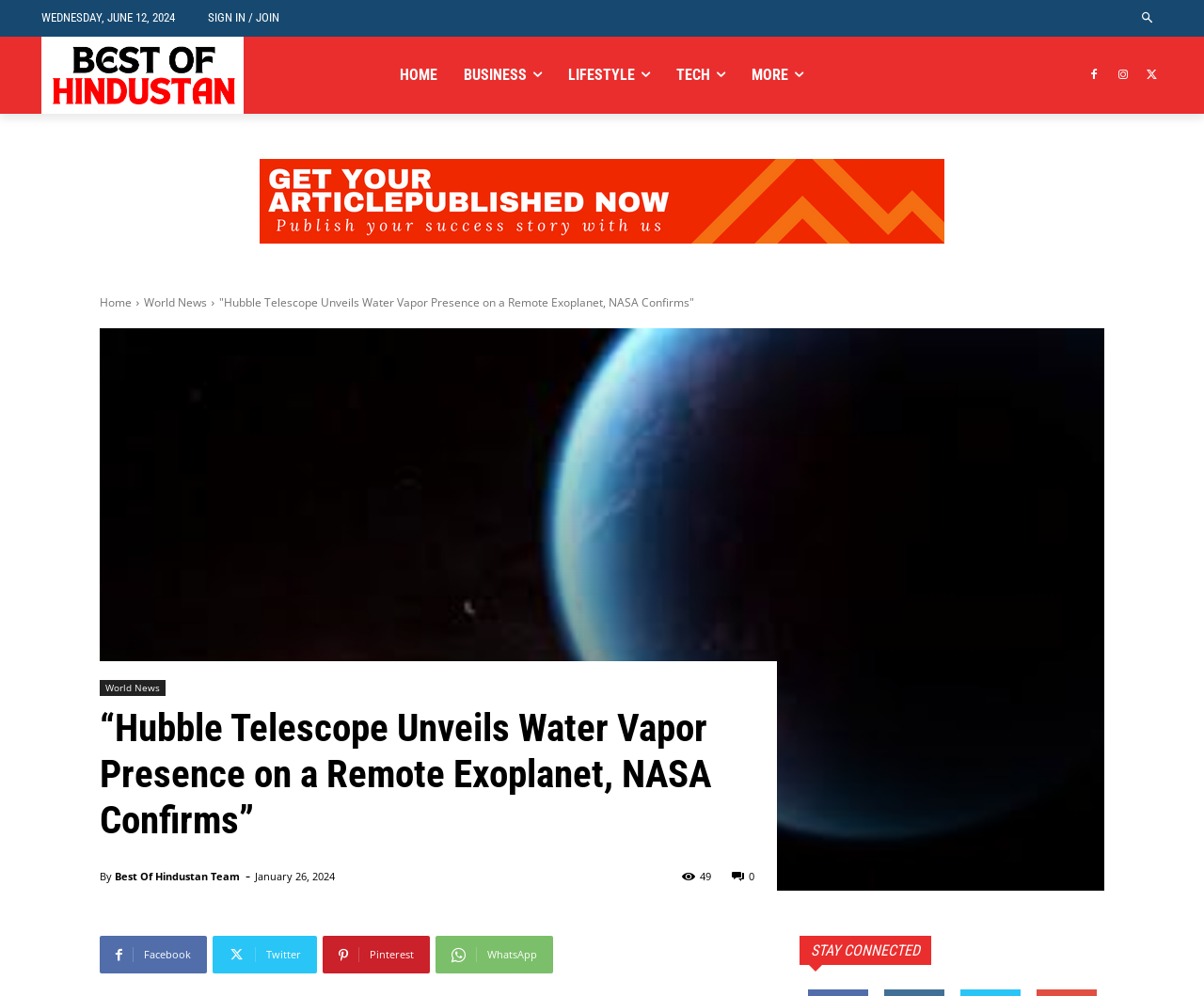Find the bounding box coordinates of the element to click in order to complete the given instruction: "Sign in or join."

[0.173, 0.001, 0.232, 0.035]